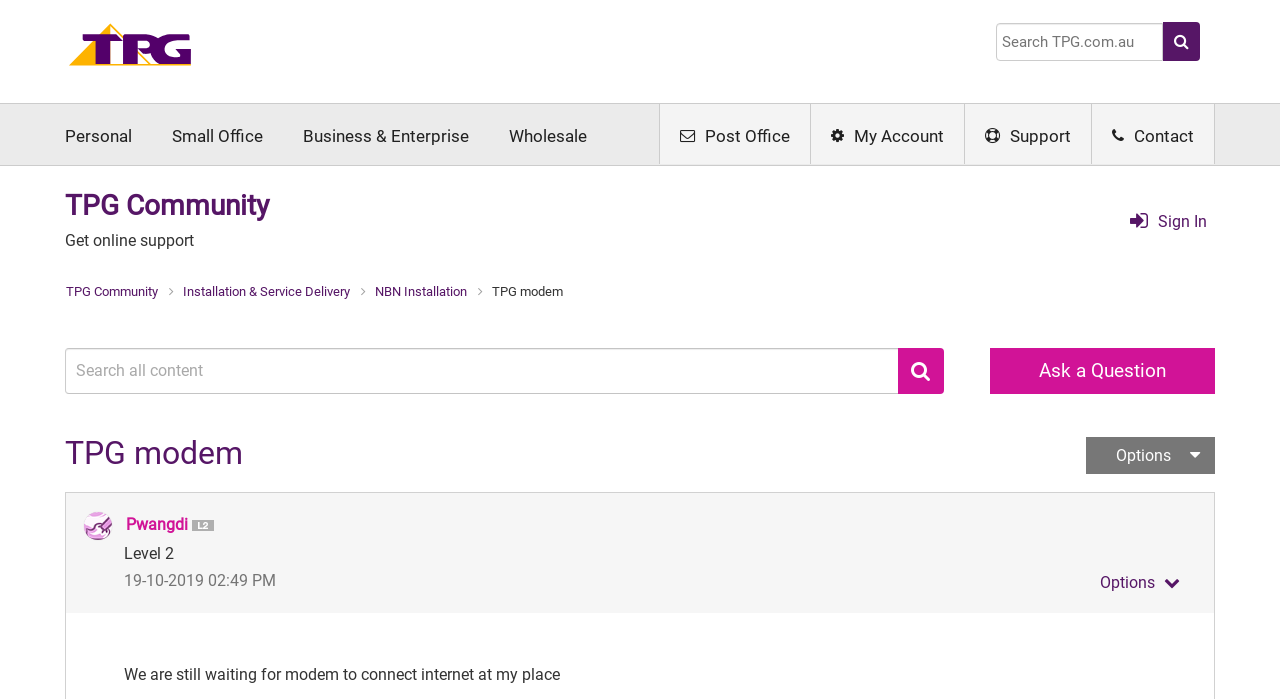Please determine the bounding box coordinates of the element's region to click for the following instruction: "Click the Home link".

[0.051, 0.058, 0.152, 0.085]